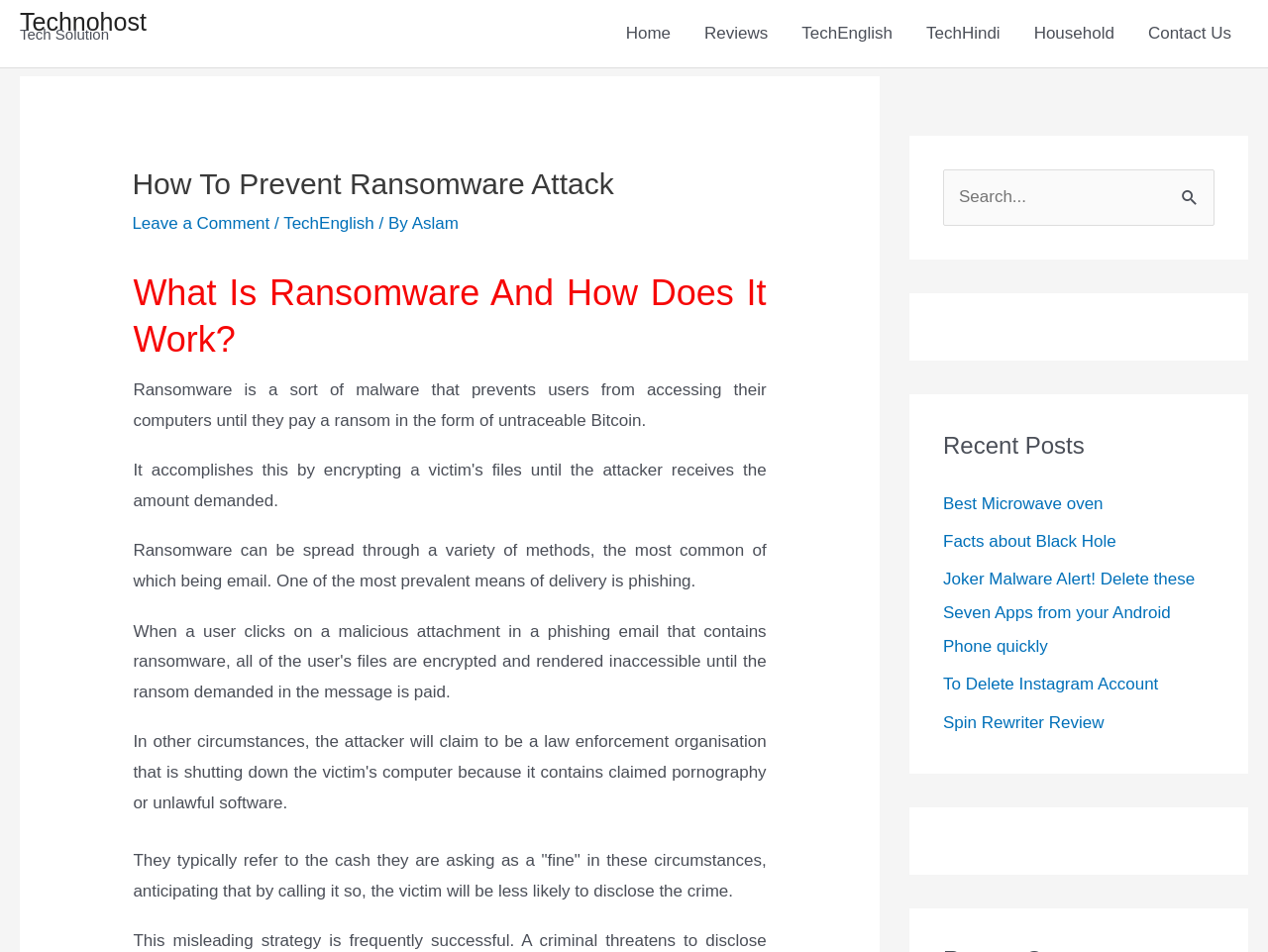Create a detailed description of the webpage's content and layout.

The webpage is about preventing ransomware attacks and provides information on what ransomware is and how it works. At the top left, there is a link to "Technohost" and a static text "Tech Solution". On the top right, there is a navigation menu with links to "Home", "Reviews", "TechEnglish", "TechHindi", "Household", and "Contact Us".

Below the navigation menu, there is a header section with a heading "How To Prevent Ransomware Attack" and a link to "Leave a Comment". The author's name "Aslam" is mentioned, and there is a link to "TechEnglish".

The main content of the webpage is divided into sections. The first section has a heading "What Is Ransomware And How Does It Work?" and provides a brief description of ransomware. The second section explains how ransomware can be spread through various methods, including email and phishing. The third section describes how ransomware attackers typically refer to the ransom as a "fine" to avoid detection.

On the right side of the webpage, there are three complementary sections. The first section has a search bar with a button to search for specific topics. The second section has a heading "Recent Posts" and lists several recent articles, including "Best Microwave oven", "Facts about Black Hole", and "Joker Malware Alert!". The third section appears to be empty.

Overall, the webpage provides informative content about ransomware and its prevention, along with a navigation menu and a search bar to facilitate user interaction.